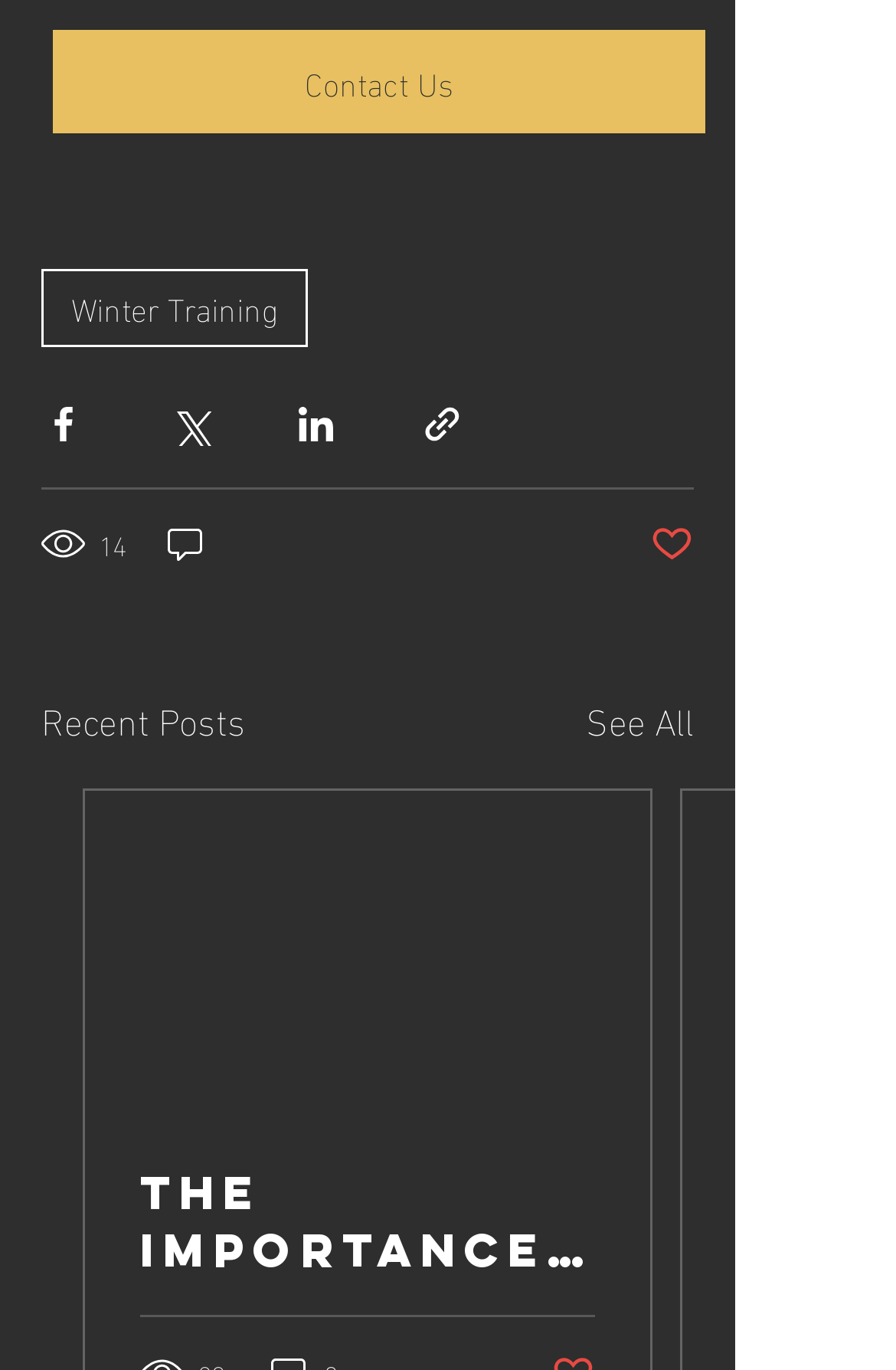Determine the bounding box coordinates of the UI element described by: "Post not marked as liked".

[0.726, 0.38, 0.774, 0.412]